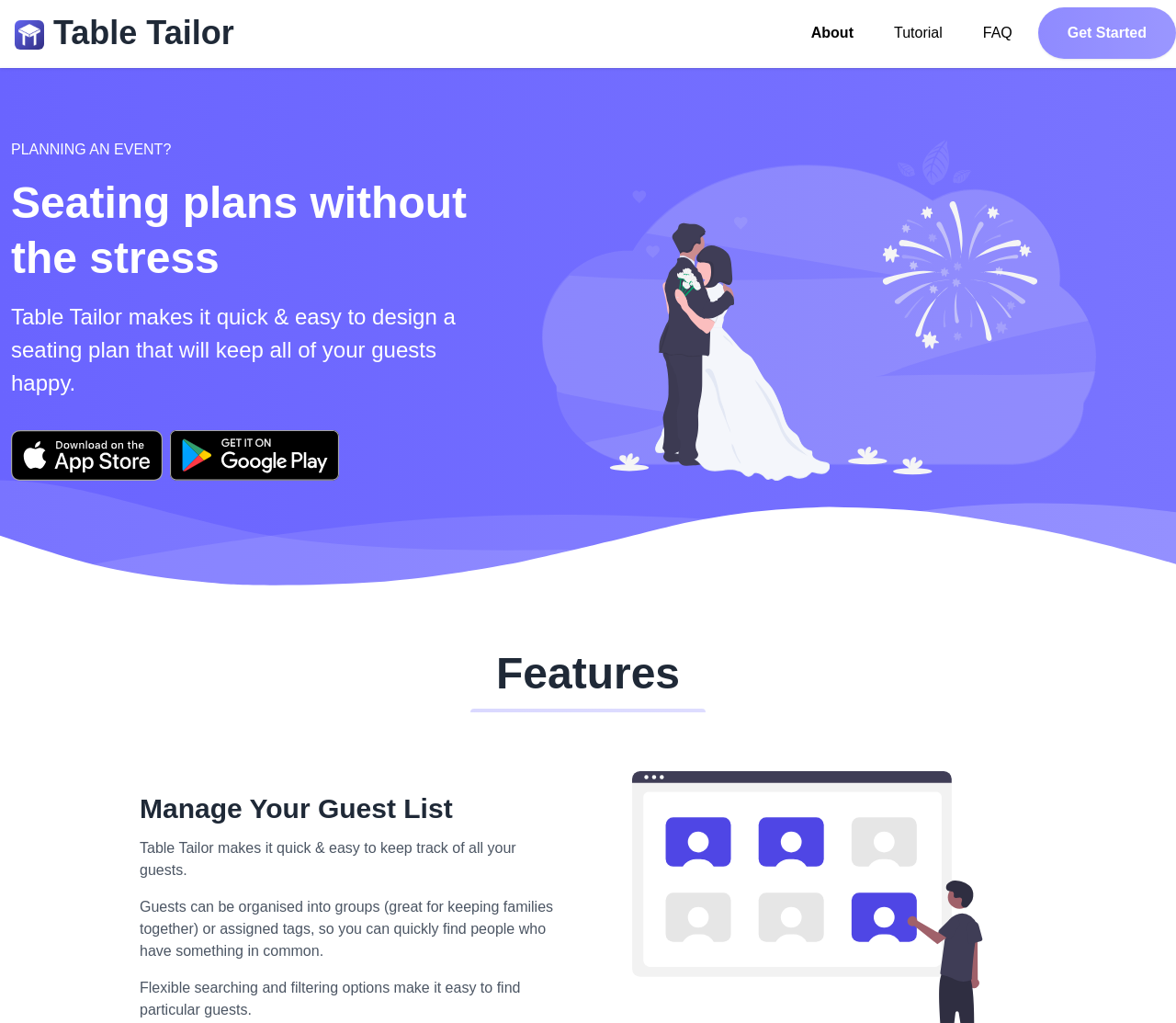Where can users download Table Tailor?
Please look at the screenshot and answer in one word or a short phrase.

App Store and Google Play